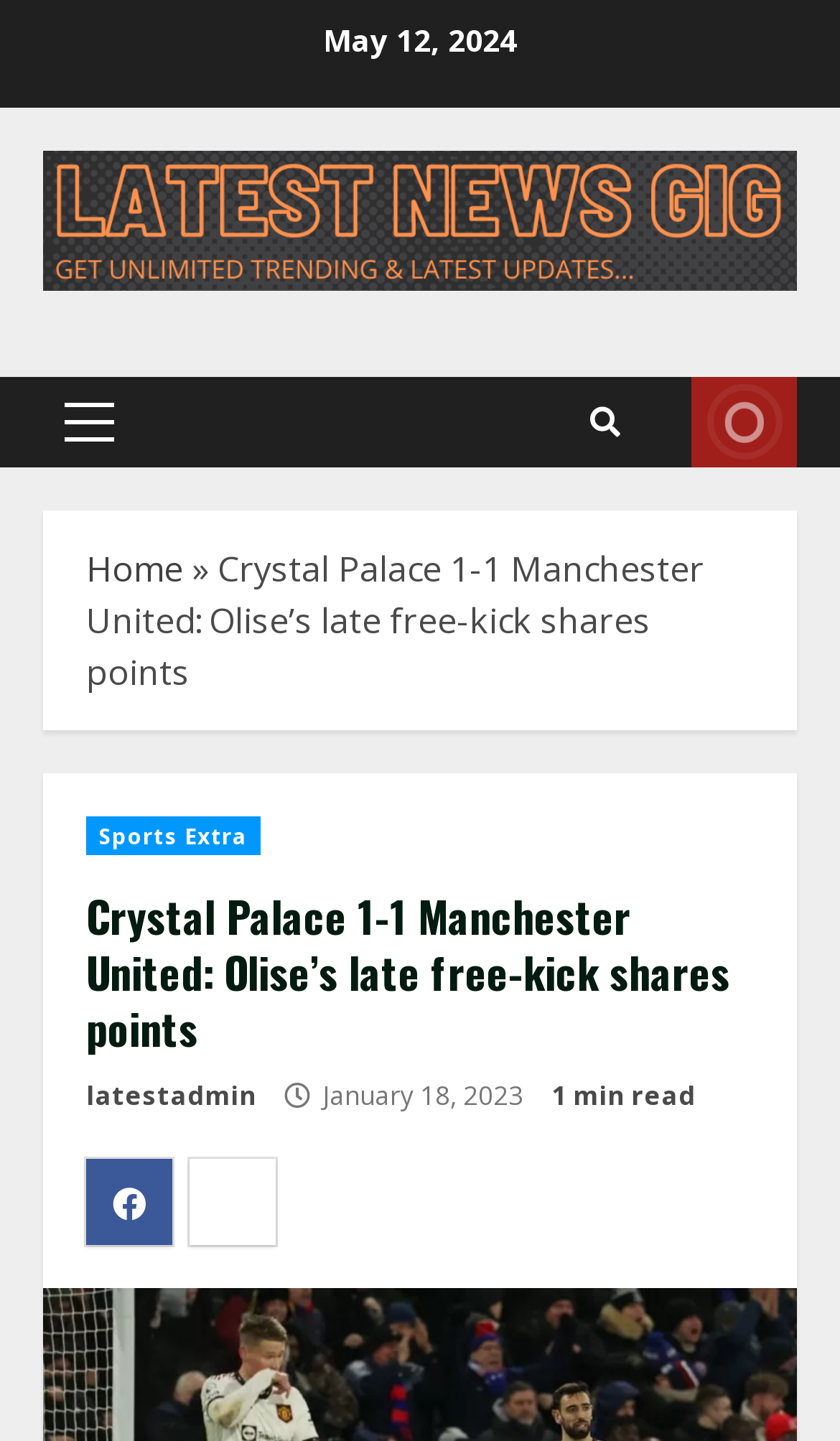How many minutes does it take to read the article?
Please answer the question with as much detail as possible using the screenshot.

I found the reading time of the article by looking at the static text element that says '1 min read' which is located below the article title.